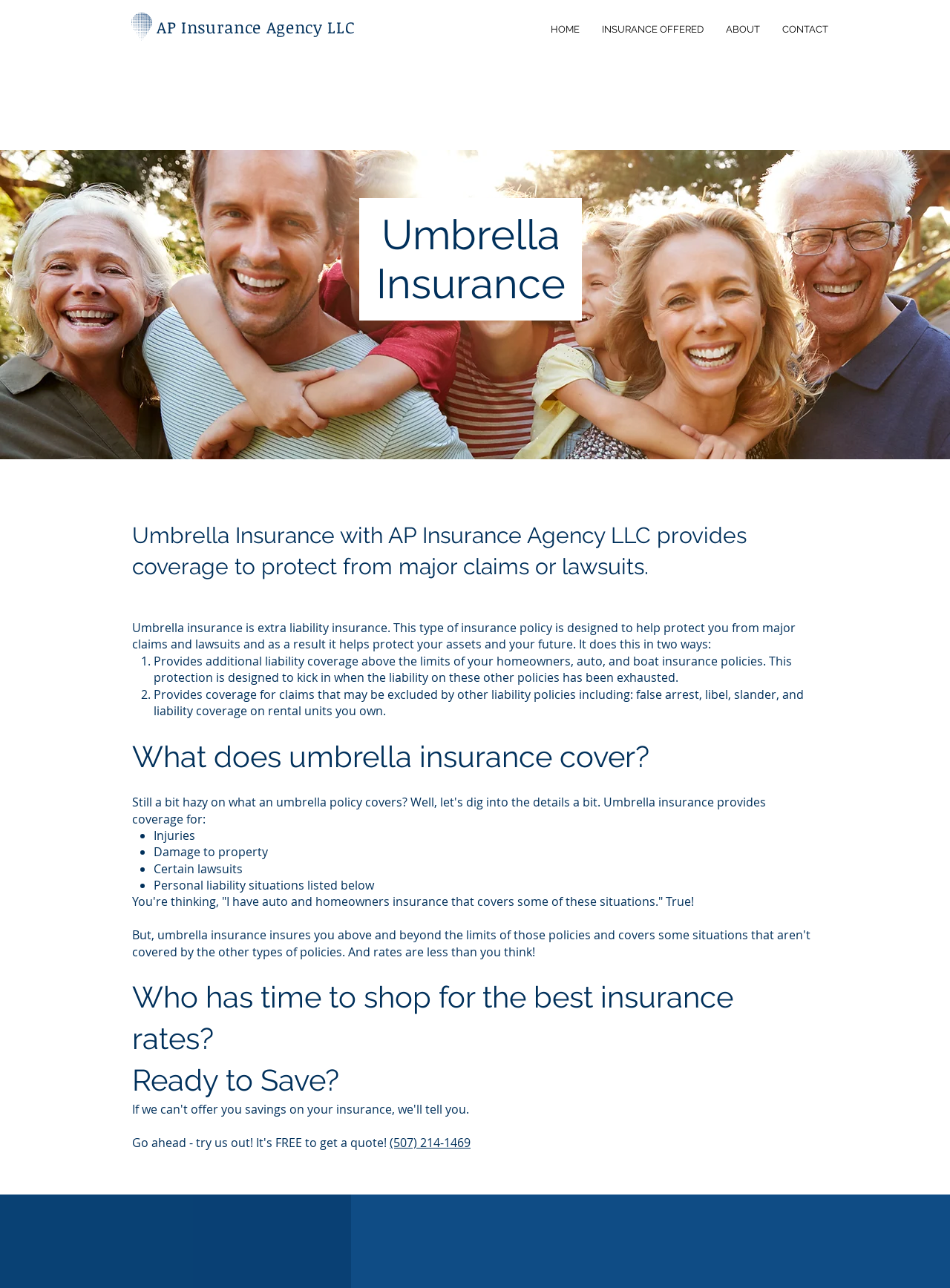What is depicted in the image at the top of the webpage?
Kindly answer the question with as much detail as you can.

The image at the top of the webpage depicts a family portrait, which is likely used to convey a sense of security and protection, which is the purpose of umbrella insurance.